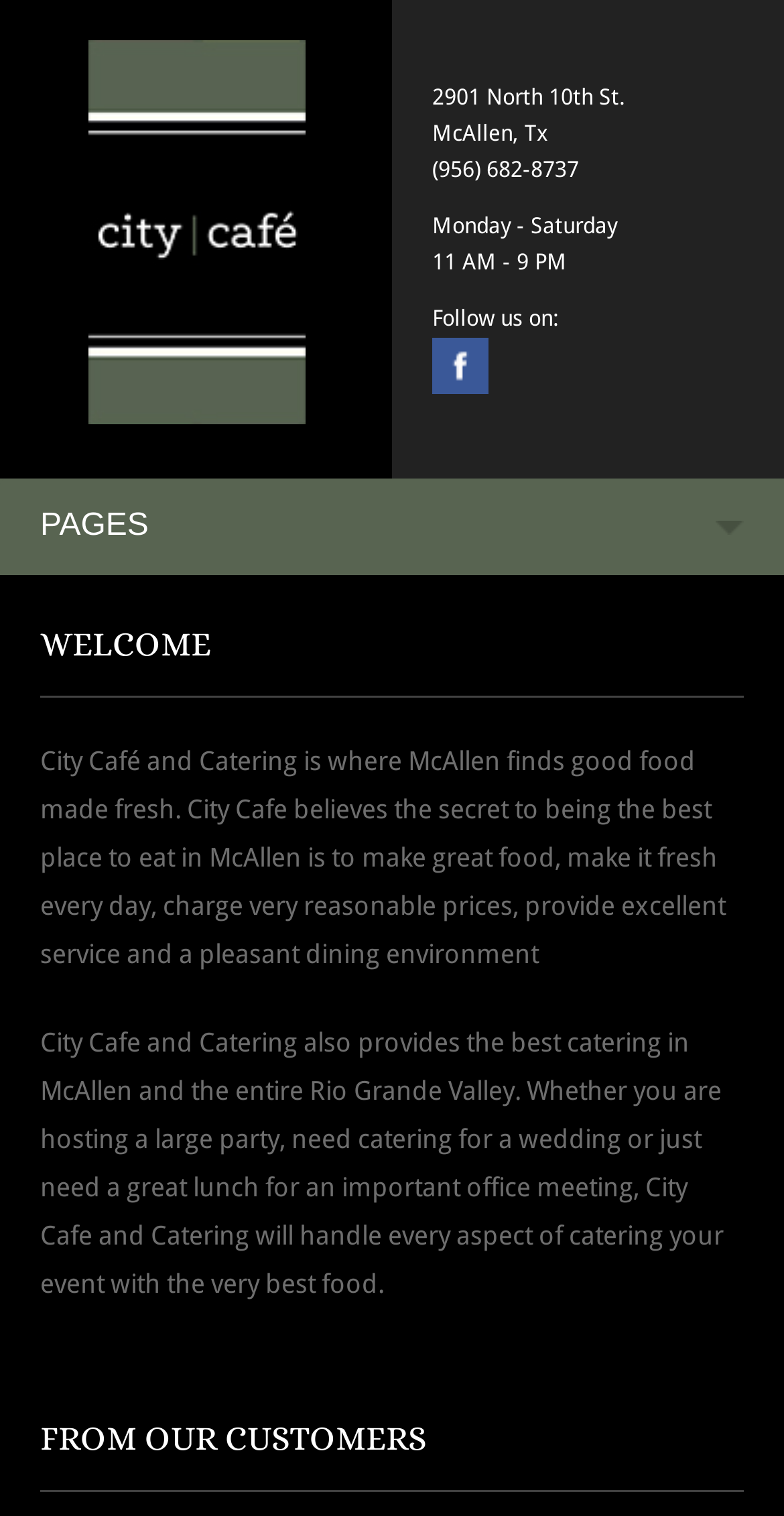Using the given element description, provide the bounding box coordinates (top-left x, top-left y, bottom-right x, bottom-right y) for the corresponding UI element in the screenshot: parent_node: Follow us on:

[0.551, 0.247, 0.623, 0.264]